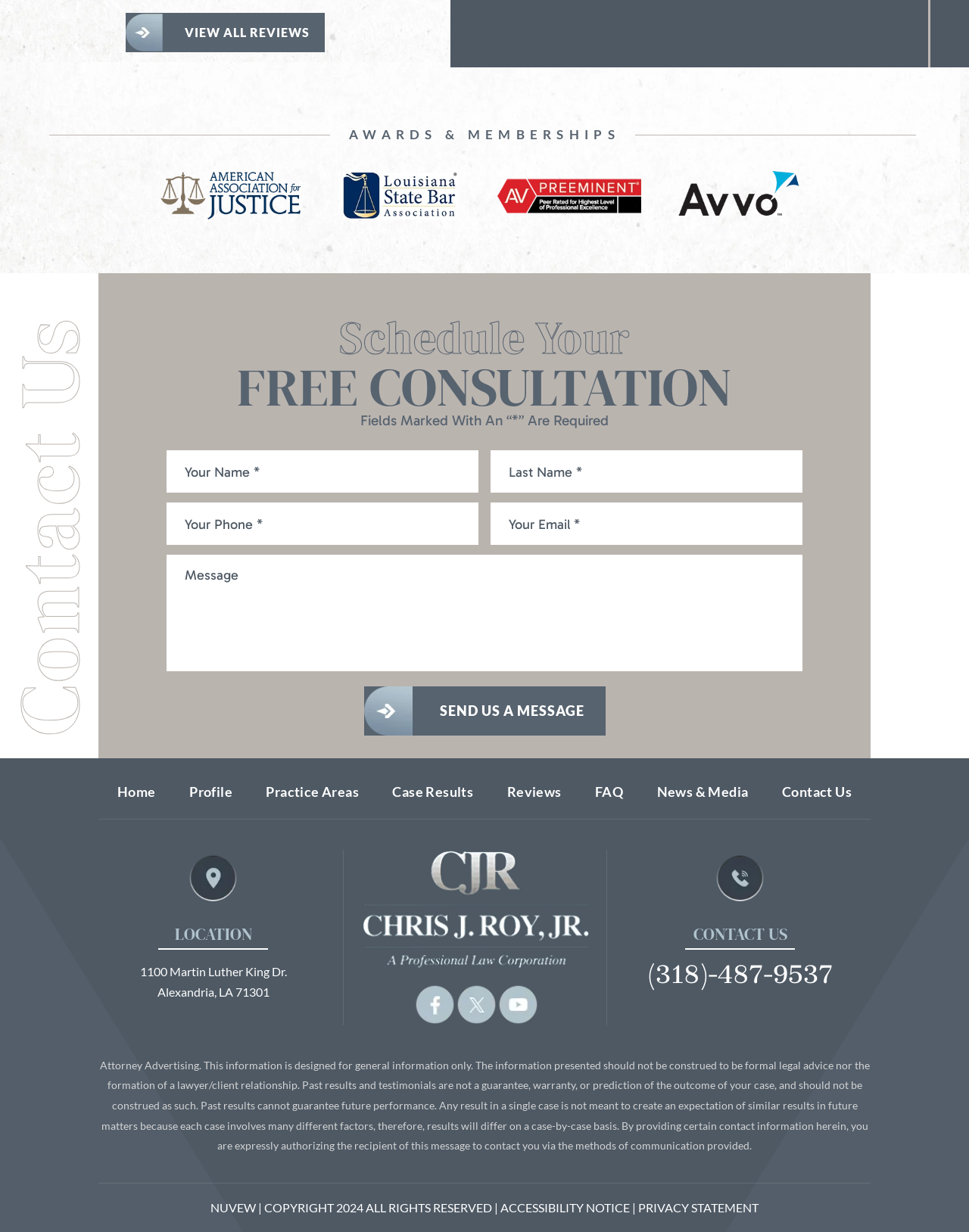How many text fields are present in the 'Contact Us' section?
Based on the visual content, answer with a single word or a brief phrase.

4